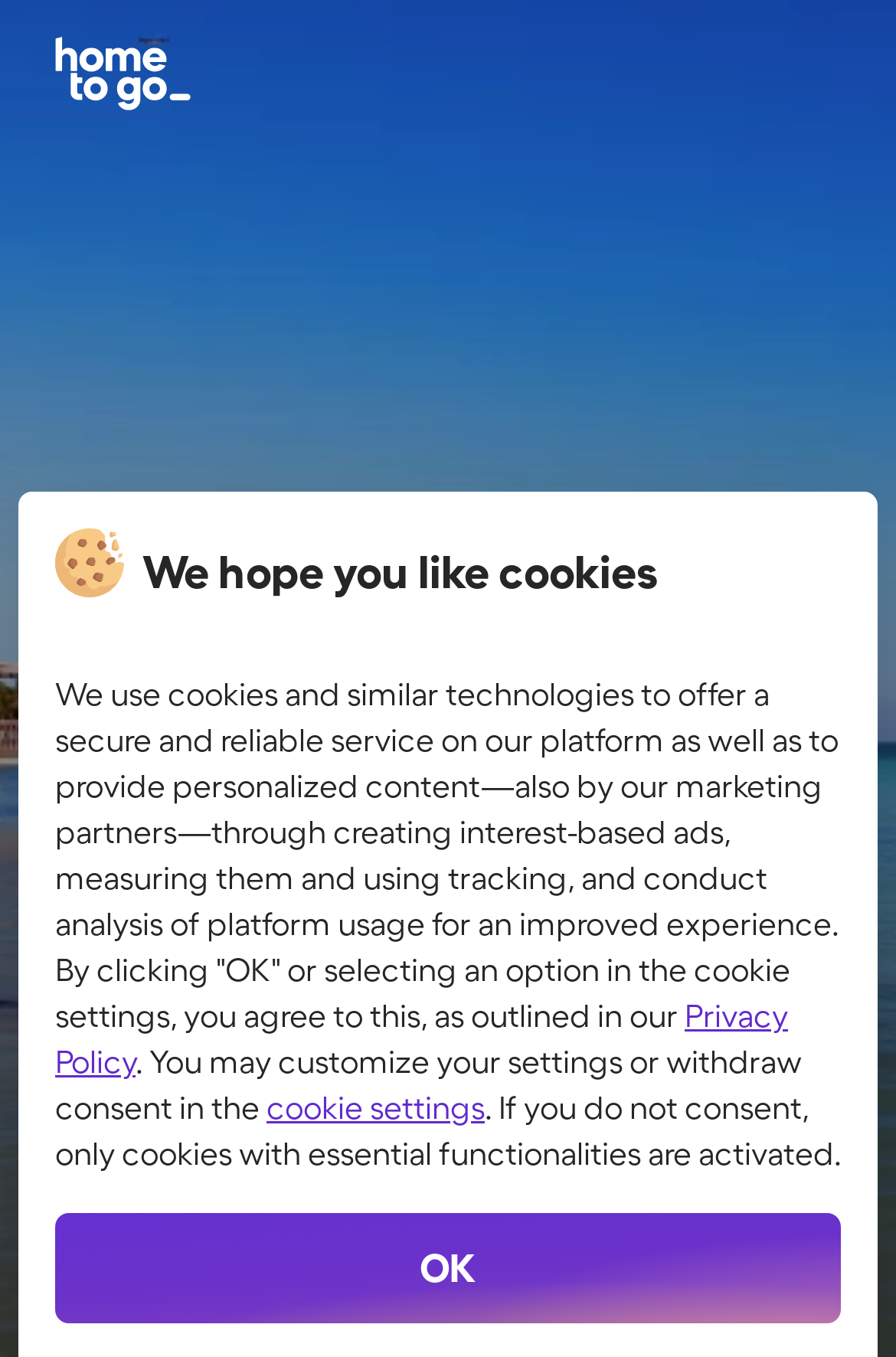What is the purpose of the search bar?
Carefully analyze the image and provide a thorough answer to the question.

The search bar is located in the middle of the webpage, with a placeholder text 'Enter city or region' and a button labeled 'Search'. This suggests that the user can input their desired location and search for available vacation rentals.